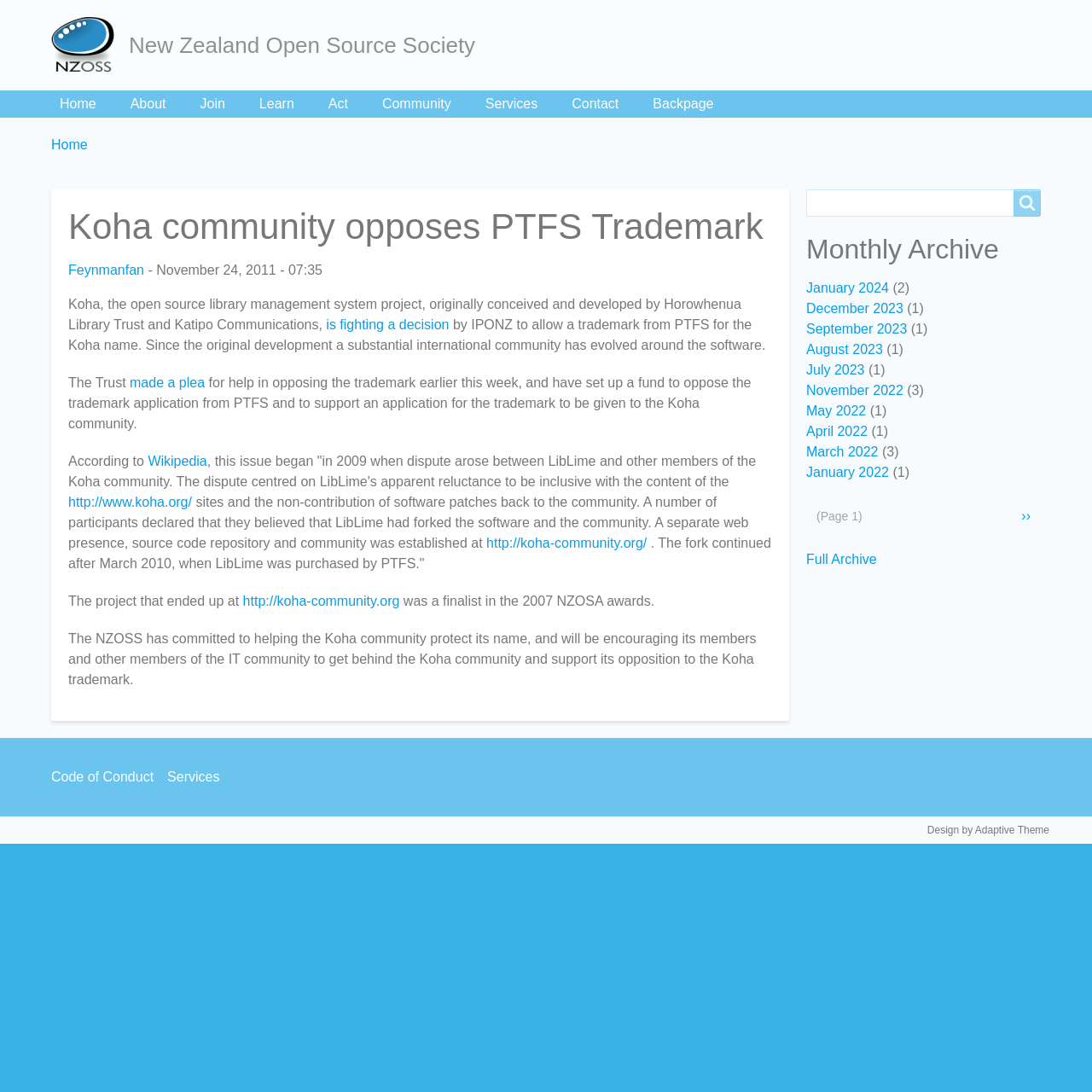Please answer the following question as detailed as possible based on the image: 
What is the name of the organization that committed to helping the Koha community?

I found the answer by reading the article content, specifically the sentence 'The NZOSS has committed to helping the Koha community protect its name, and will be encouraging its members and other members of the IT community to get behind the Koha community and support its opposition to the Koha trademark.' which mentions the name of the organization.